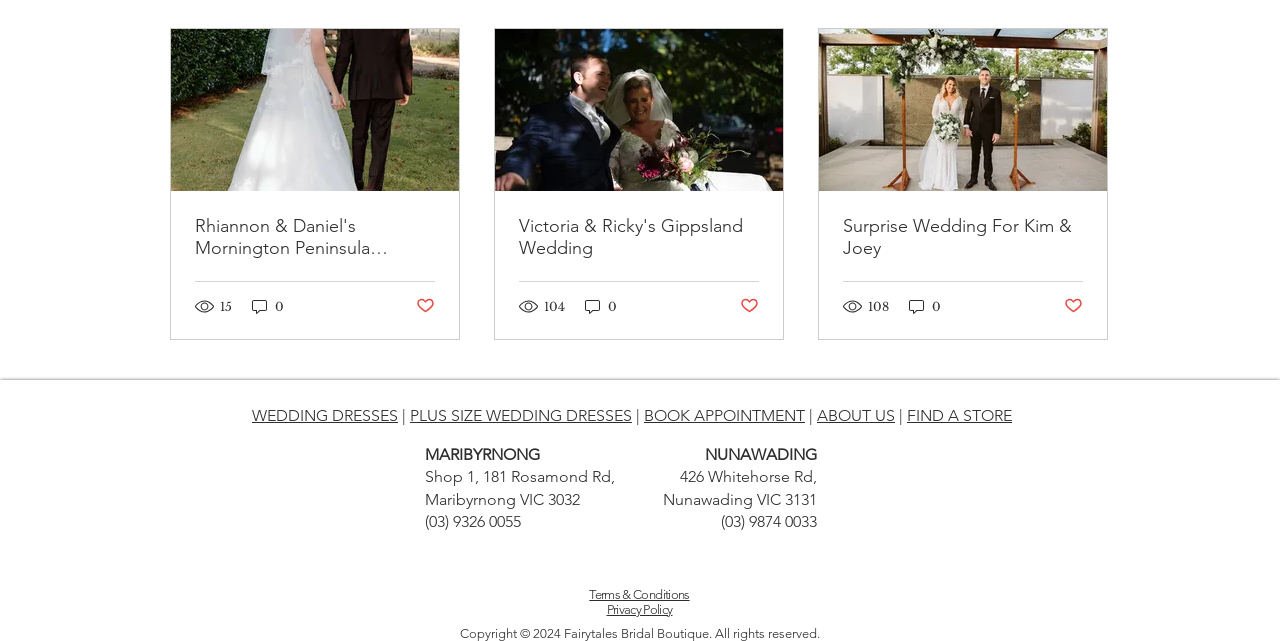Provide the bounding box coordinates for the area that should be clicked to complete the instruction: "Click Member Login".

None